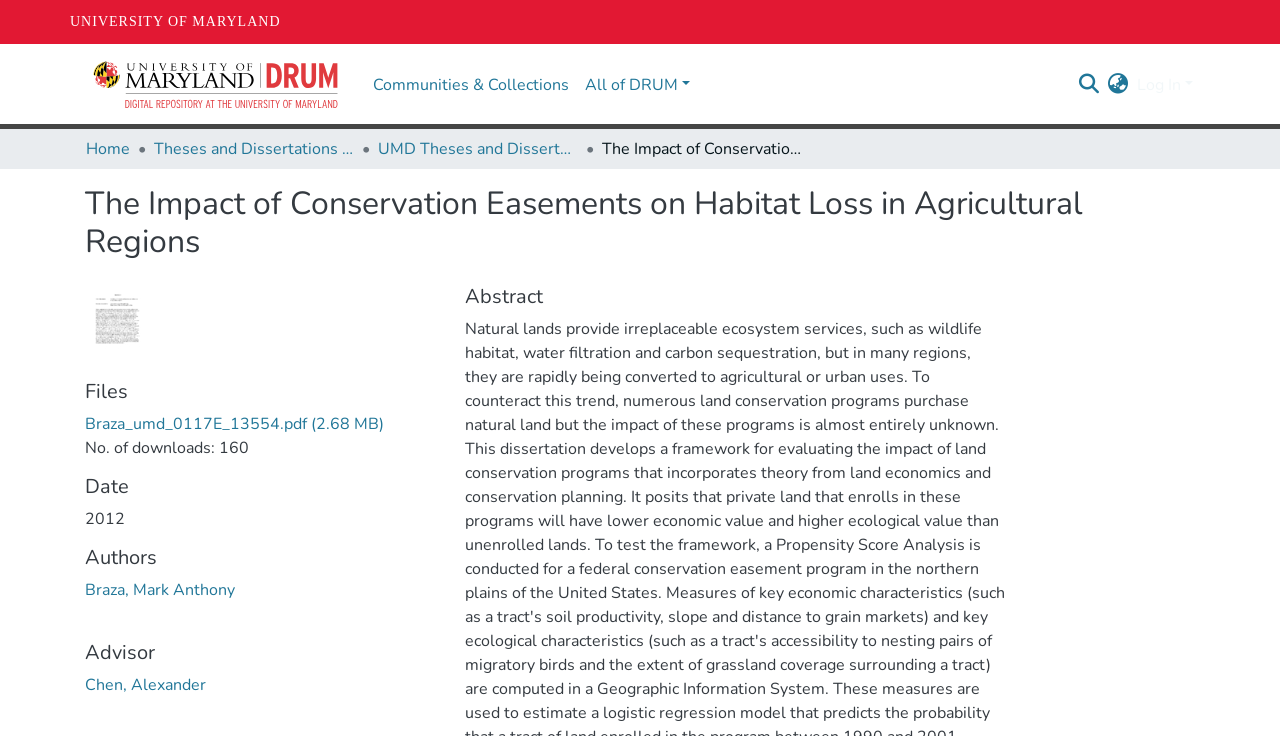Identify the bounding box of the HTML element described here: "aria-label="Language switch" title="Language switch"". Provide the coordinates as four float numbers between 0 and 1: [left, top, right, bottom].

[0.864, 0.039, 0.884, 0.071]